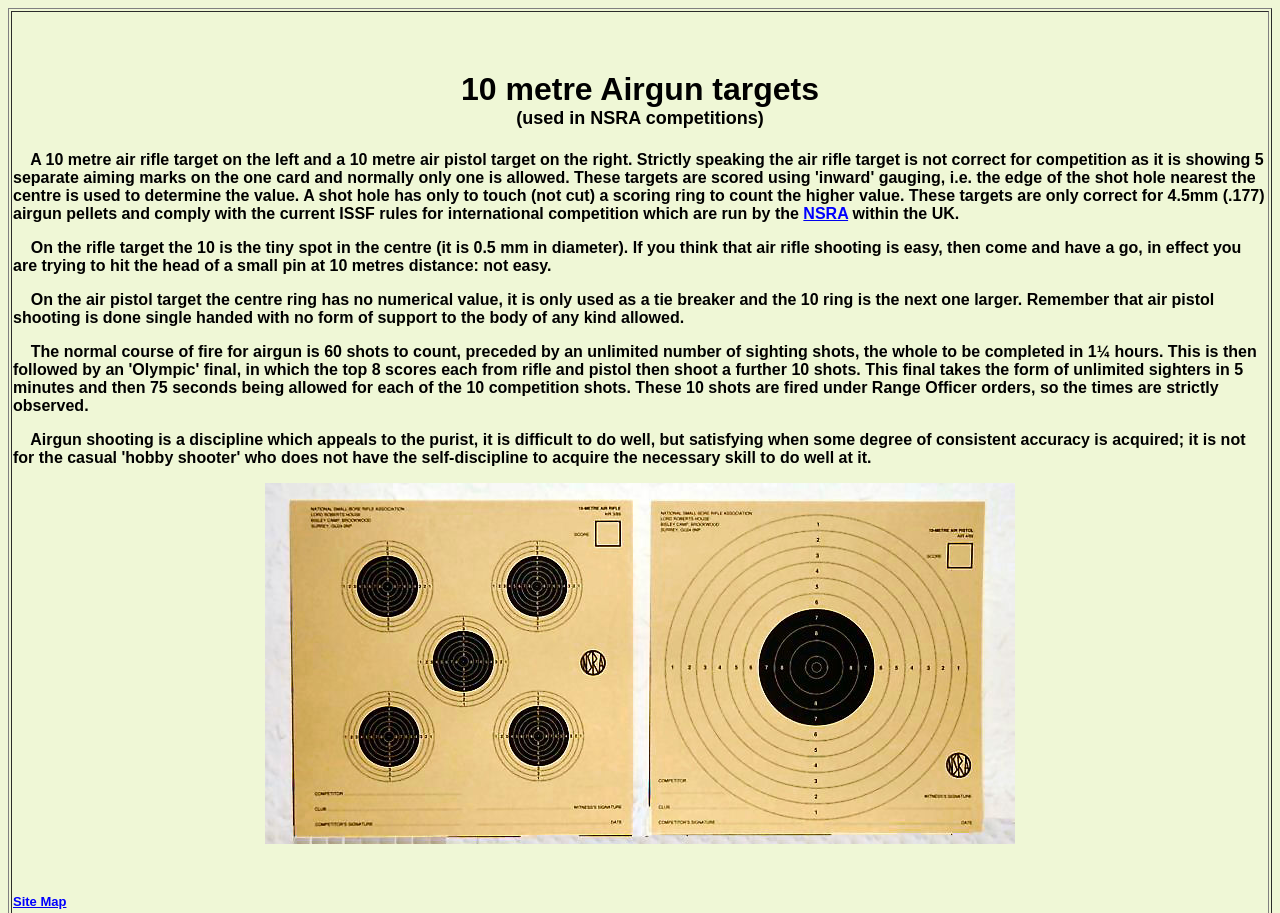Identify the bounding box for the element characterized by the following description: "Site Map".

[0.01, 0.977, 0.052, 0.995]